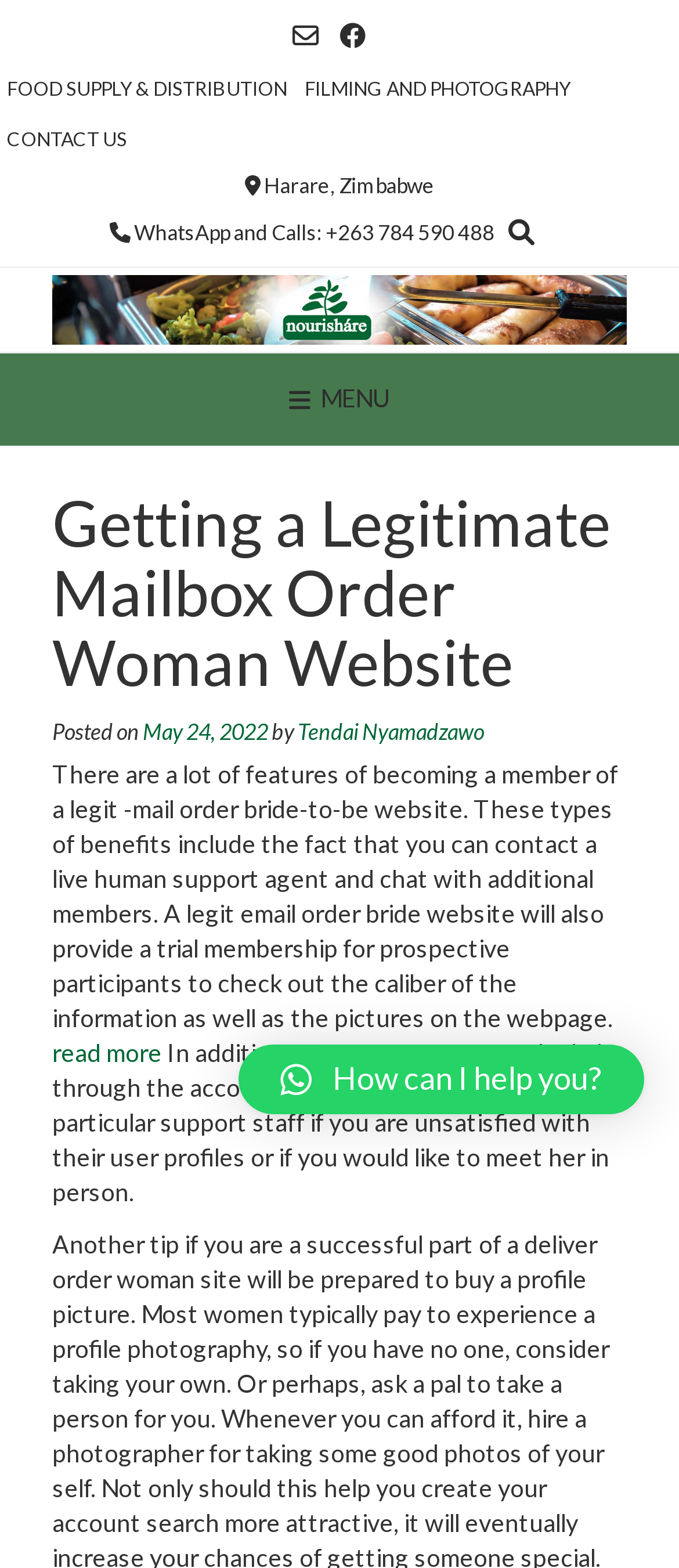Provide a brief response to the question using a single word or phrase: 
Who is the author of the post?

Tendai Nyamadzawo